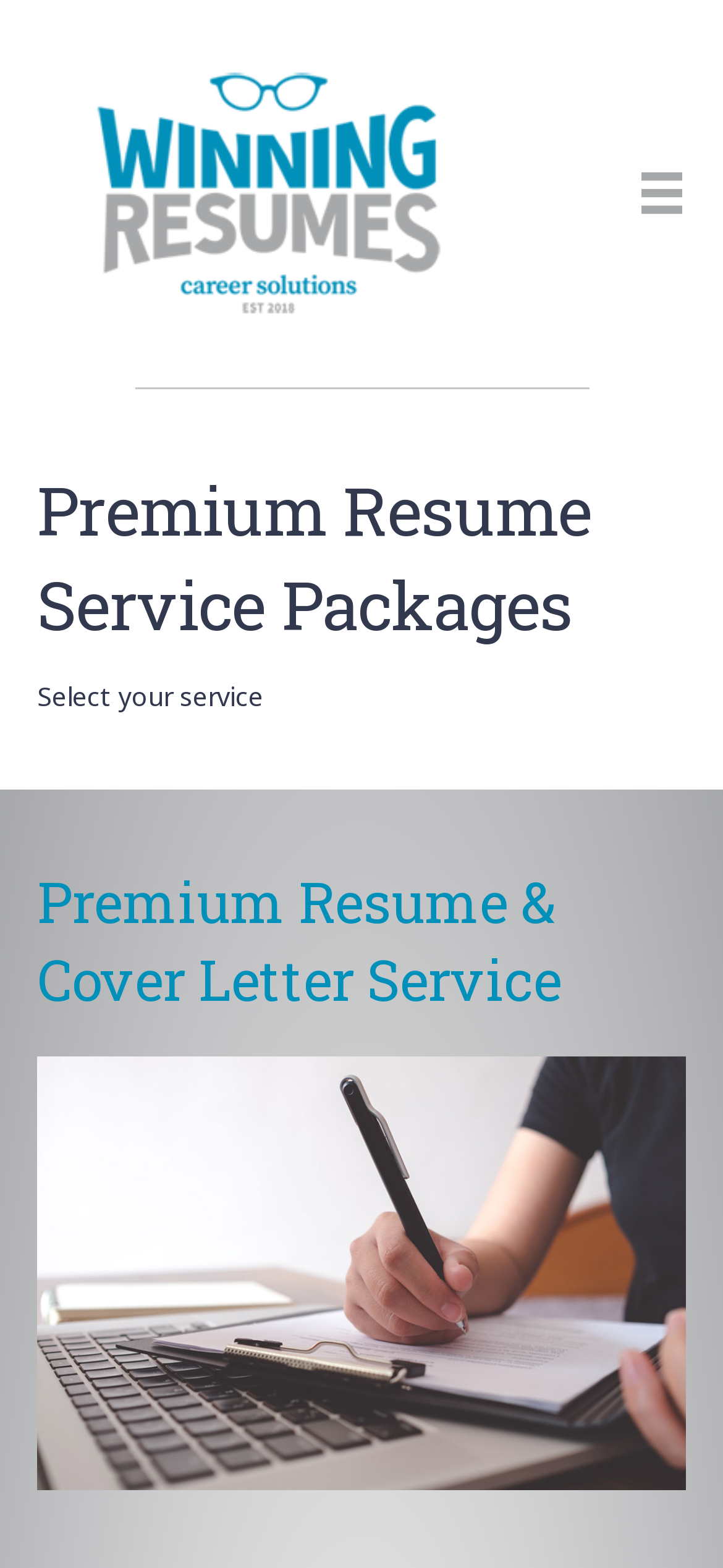What is the visual element above the 'Select your service' text?
Answer with a single word or phrase by referring to the visual content.

Image